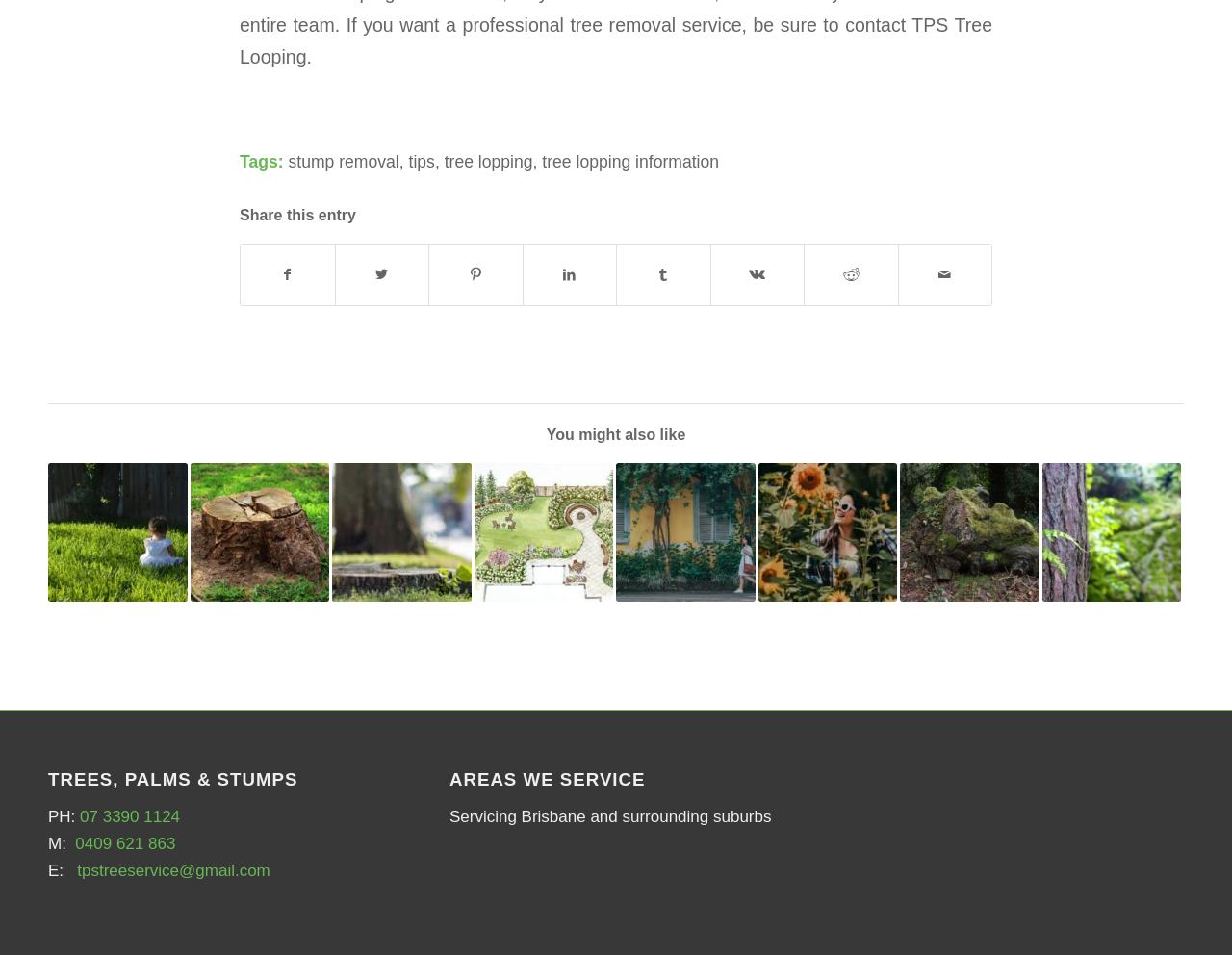Determine the bounding box coordinates of the section to be clicked to follow the instruction: "Click on 'stump removal'". The coordinates should be given as four float numbers between 0 and 1, formatted as [left, top, right, bottom].

[0.234, 0.159, 0.324, 0.179]